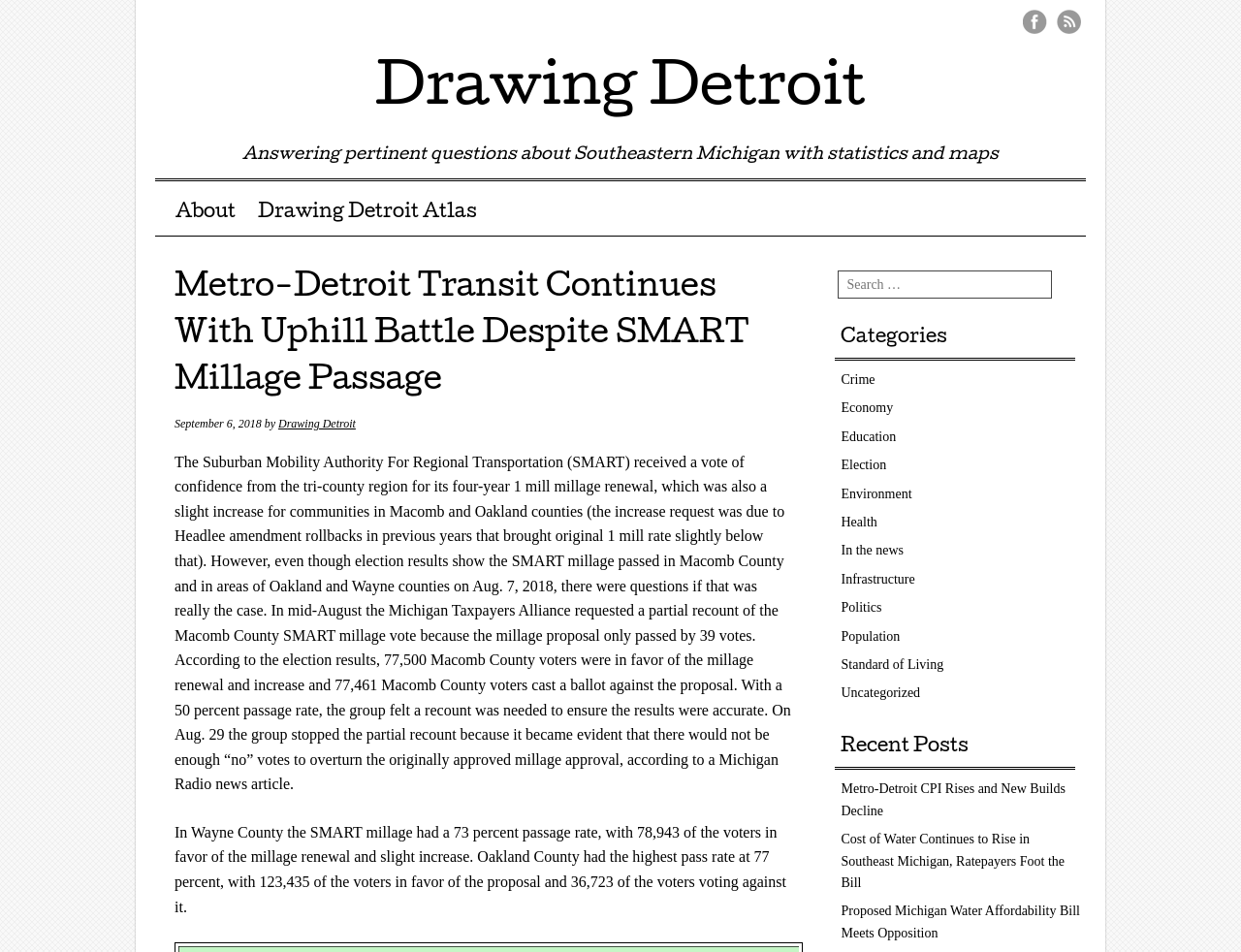Specify the bounding box coordinates of the area to click in order to follow the given instruction: "Visit the 'Drawing Detroit Atlas' page."

[0.199, 0.2, 0.393, 0.248]